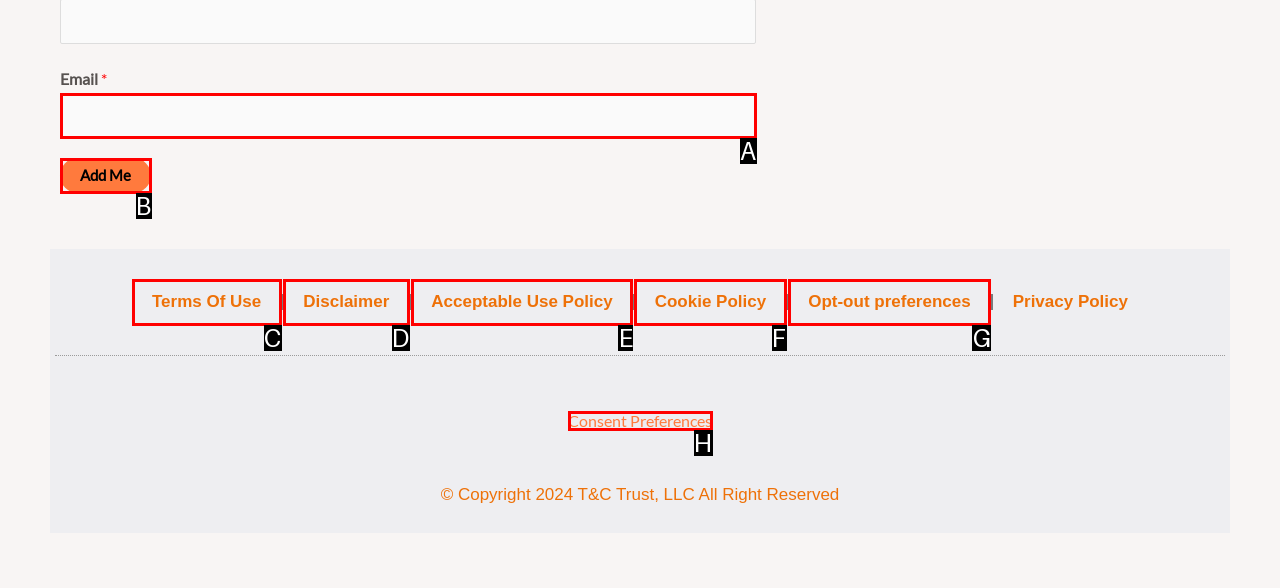Please indicate which HTML element should be clicked to fulfill the following task: Click Add Me. Provide the letter of the selected option.

B